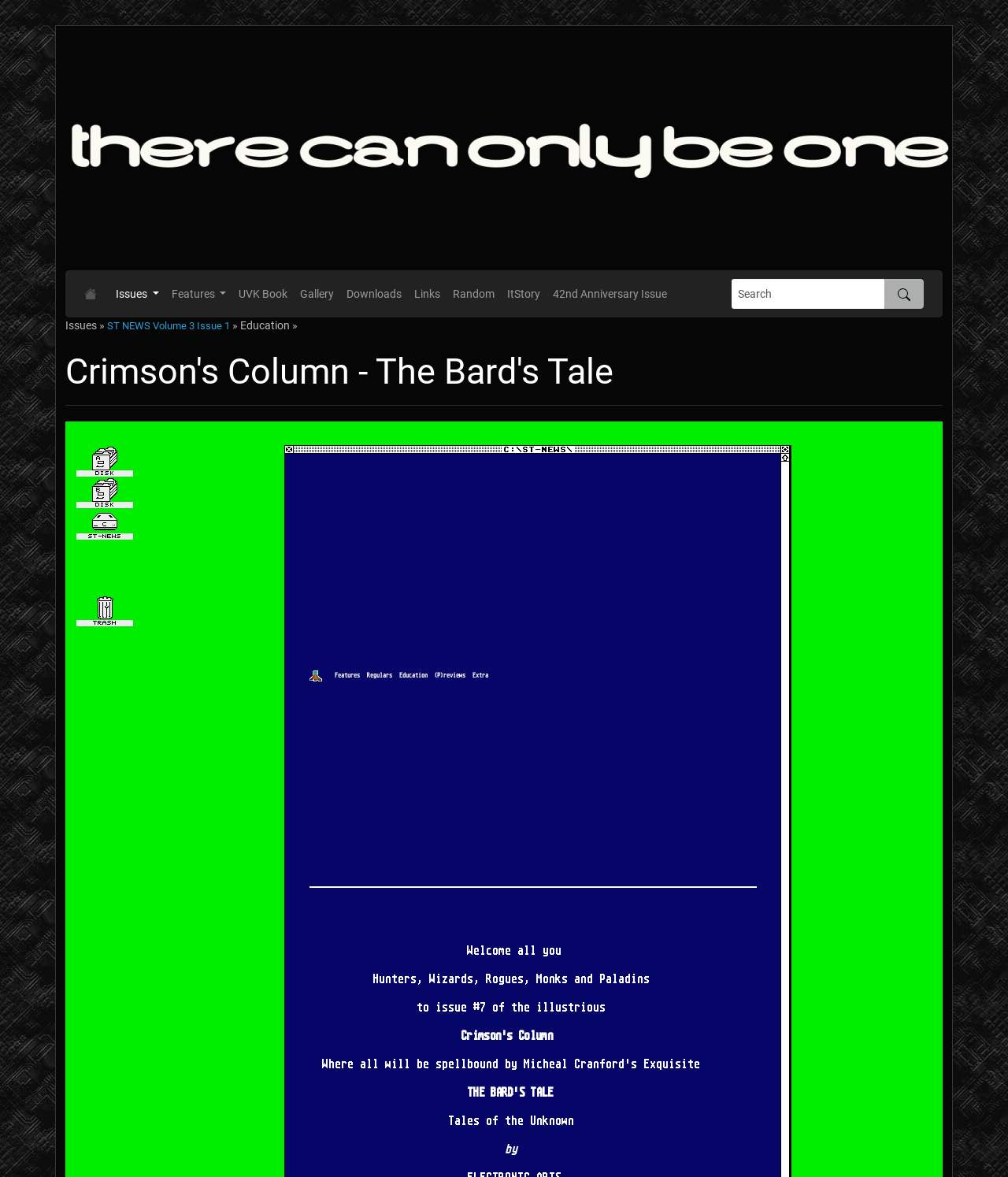Please indicate the bounding box coordinates of the element's region to be clicked to achieve the instruction: "View ST NEWS Volume 3 Issue 1". Provide the coordinates as four float numbers between 0 and 1, i.e., [left, top, right, bottom].

[0.106, 0.272, 0.228, 0.282]